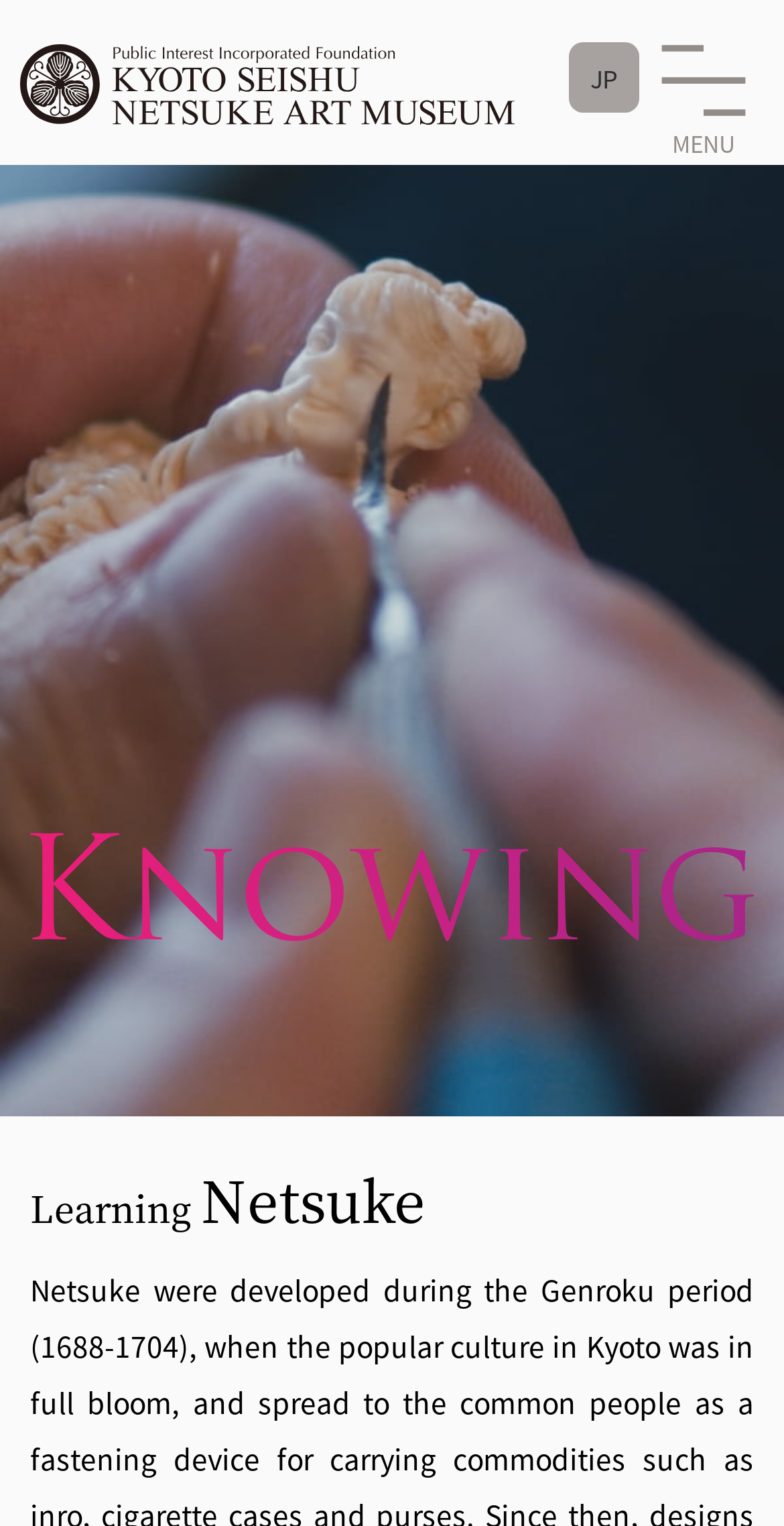What is the name of the museum?
Refer to the image and provide a concise answer in one word or phrase.

KYOTO SEISHU NETSUKE ART MUSEUM